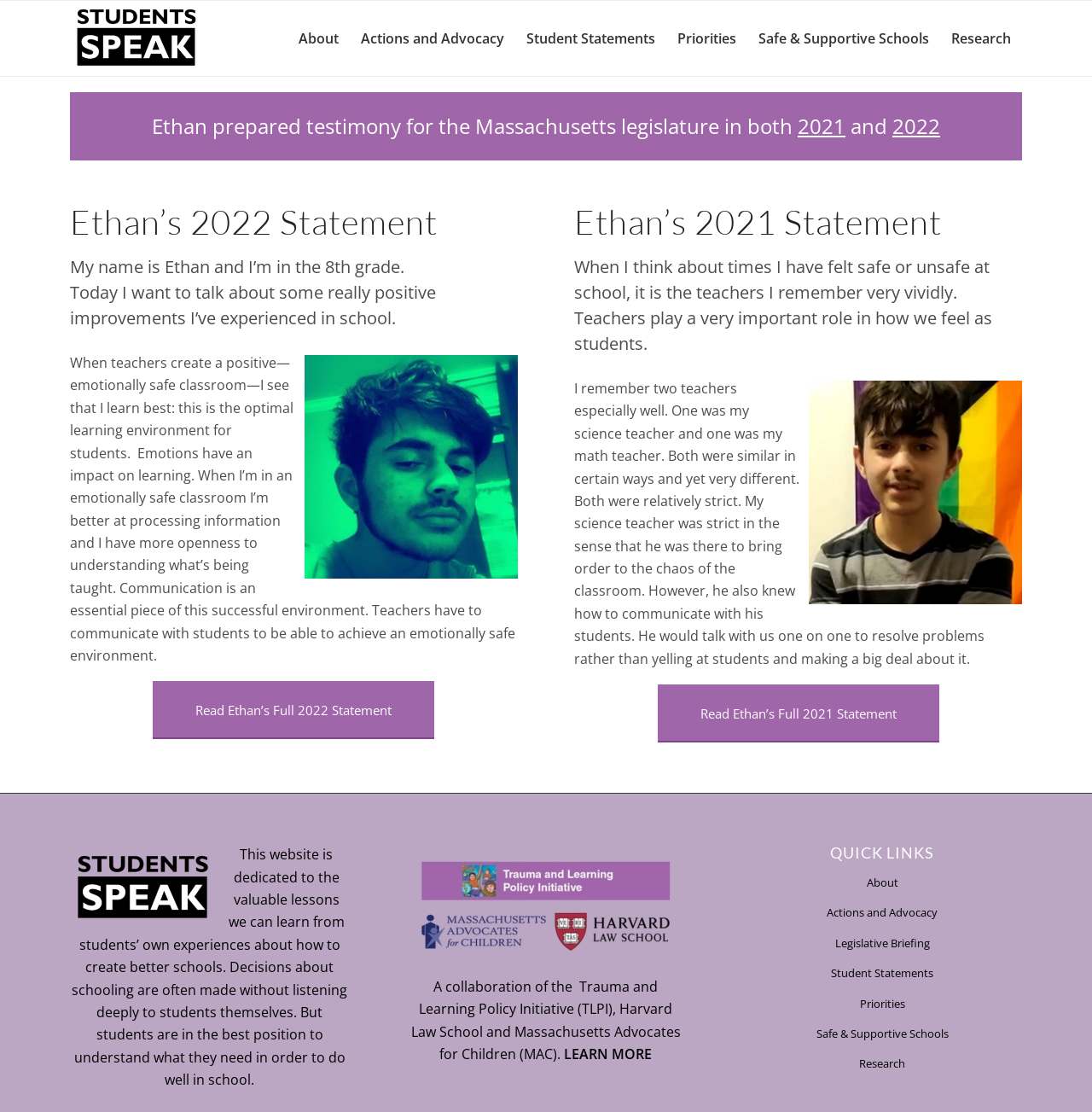For the given element description Read Ethan’s Full 2022 Statement, determine the bounding box coordinates of the UI element. The coordinates should follow the format (top-left x, top-left y, bottom-right x, bottom-right y) and be within the range of 0 to 1.

[0.14, 0.612, 0.398, 0.665]